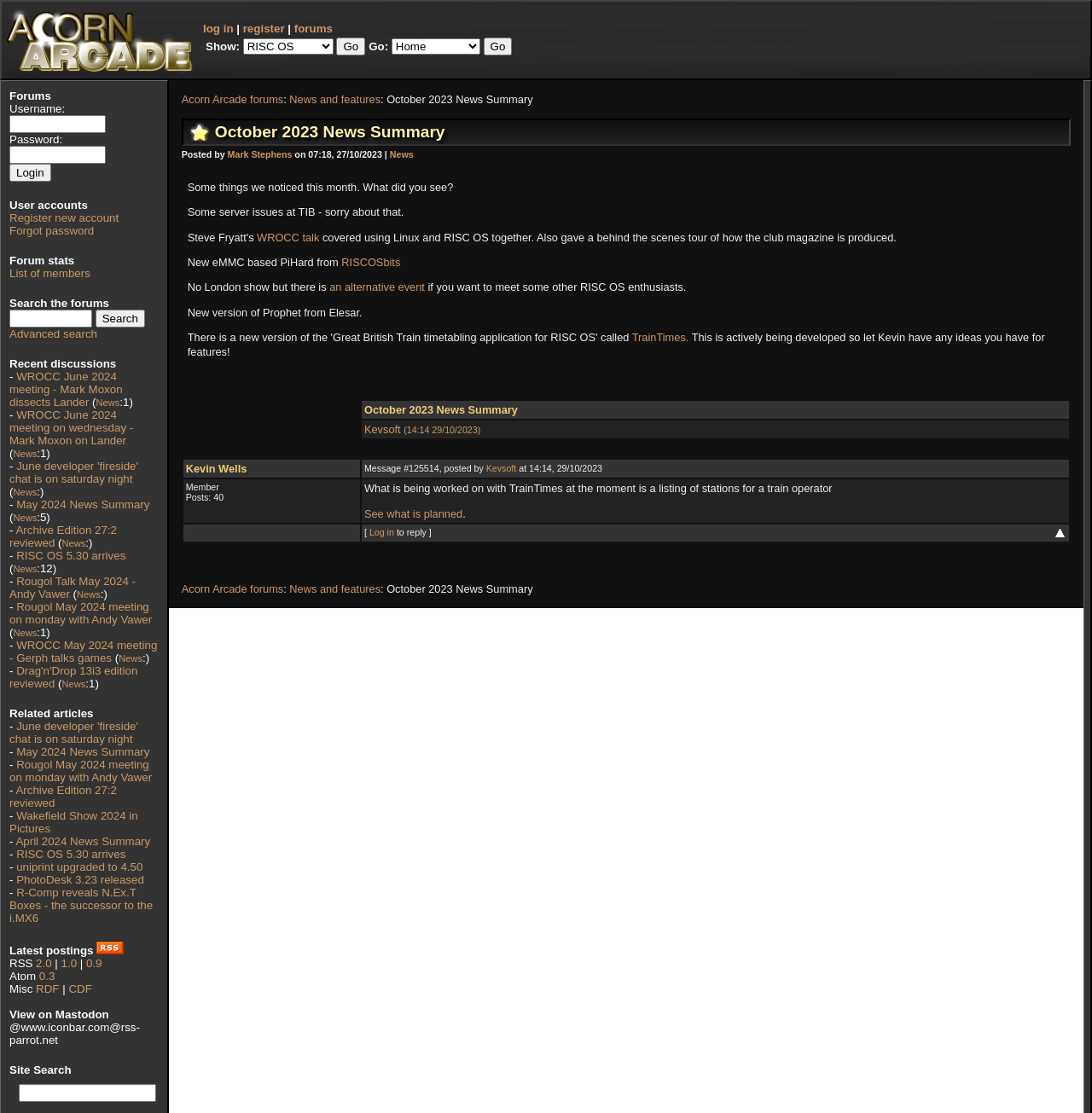Please locate the clickable area by providing the bounding box coordinates to follow this instruction: "Visit 'DNSFilter is excited to announce the arrival of TK Keanini, a Cisco veteran, as the new Chief Technology Officer'".

None